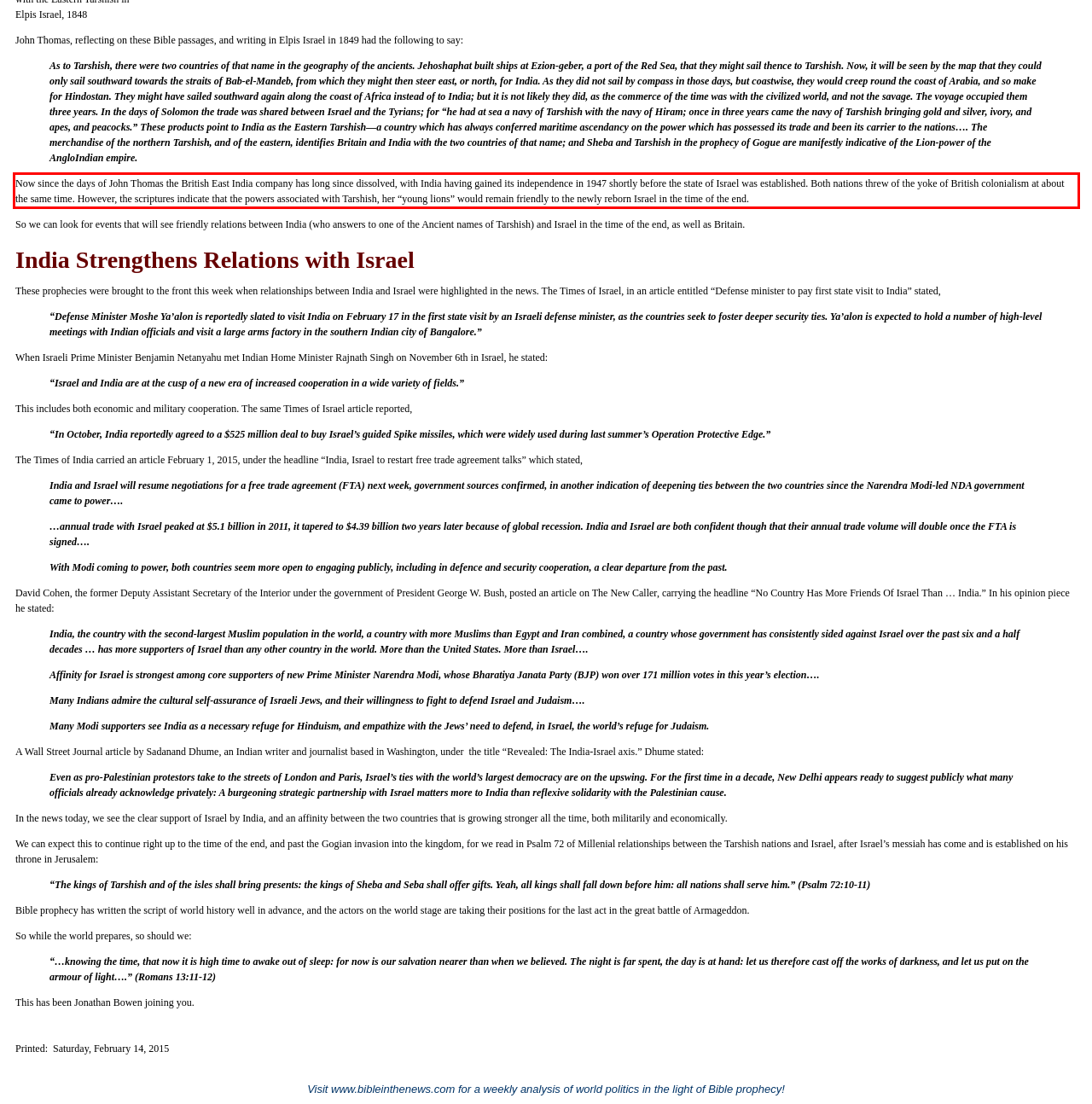Using the provided webpage screenshot, identify and read the text within the red rectangle bounding box.

Now since the days of John Thomas the British East India company has long since dissolved, with India having gained its independence in 1947 shortly before the state of Israel was established. Both nations threw of the yoke of British colonialism at about the same time. However, the scriptures indicate that the powers associated with Tarshish, her “young lions” would remain friendly to the newly reborn Israel in the time of the end.